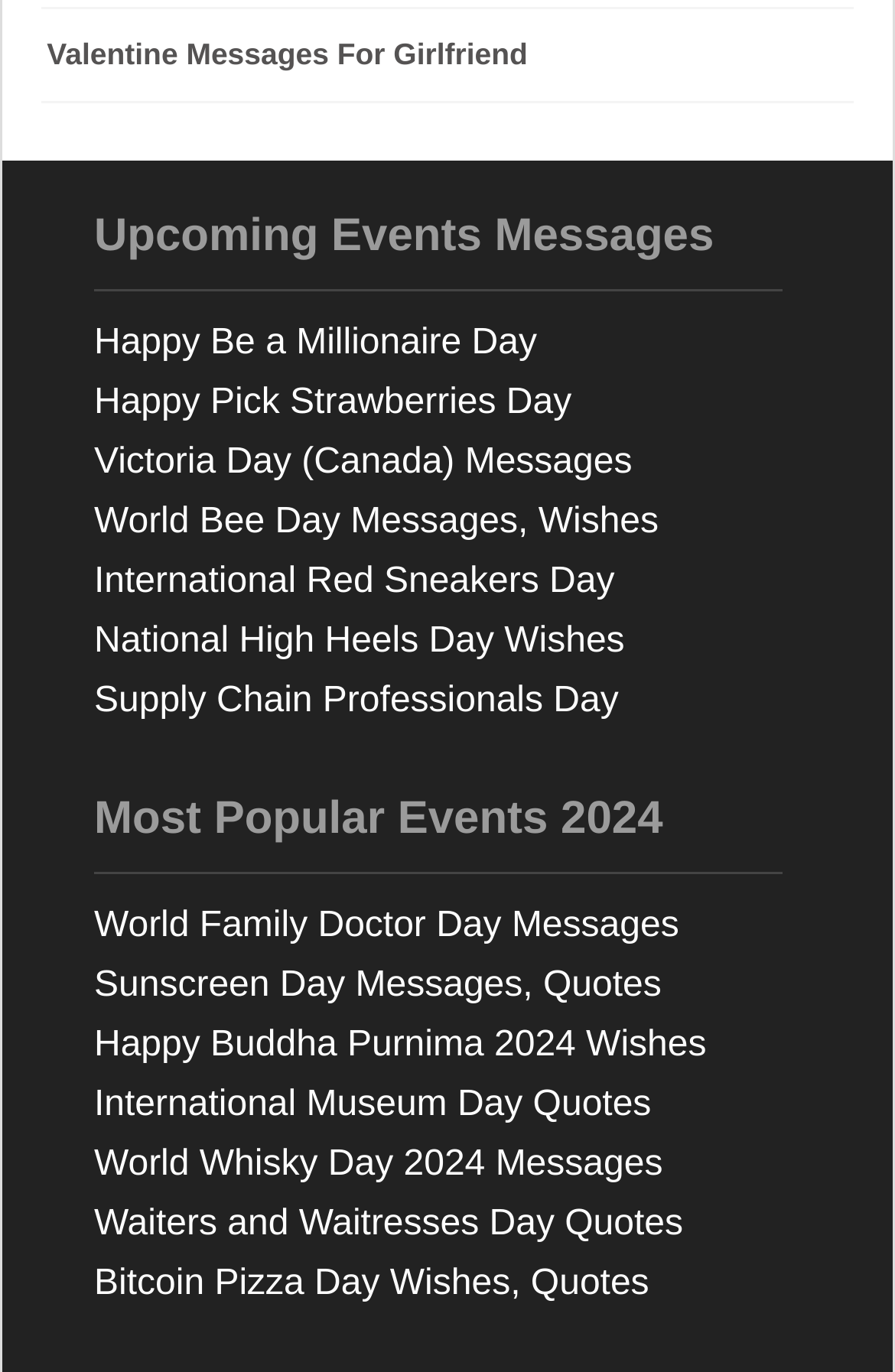Please predict the bounding box coordinates (top-left x, top-left y, bottom-right x, bottom-right y) for the UI element in the screenshot that fits the description: Sunscreen Day Messages, Quotes

[0.105, 0.703, 0.739, 0.732]